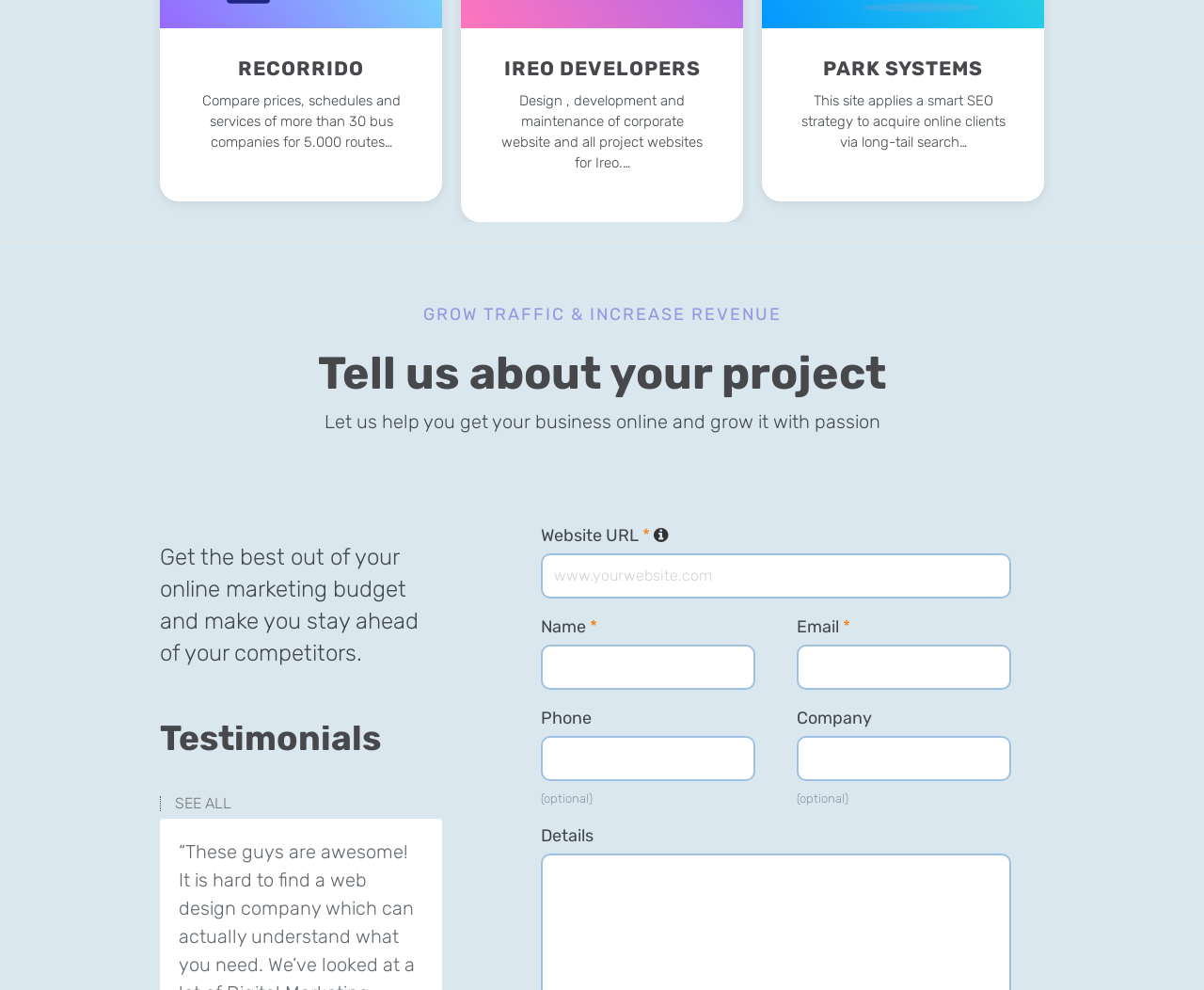Please identify the bounding box coordinates of the clickable area that will fulfill the following instruction: "Enter name". The coordinates should be in the format of four float numbers between 0 and 1, i.e., [left, top, right, bottom].

[0.449, 0.651, 0.627, 0.697]